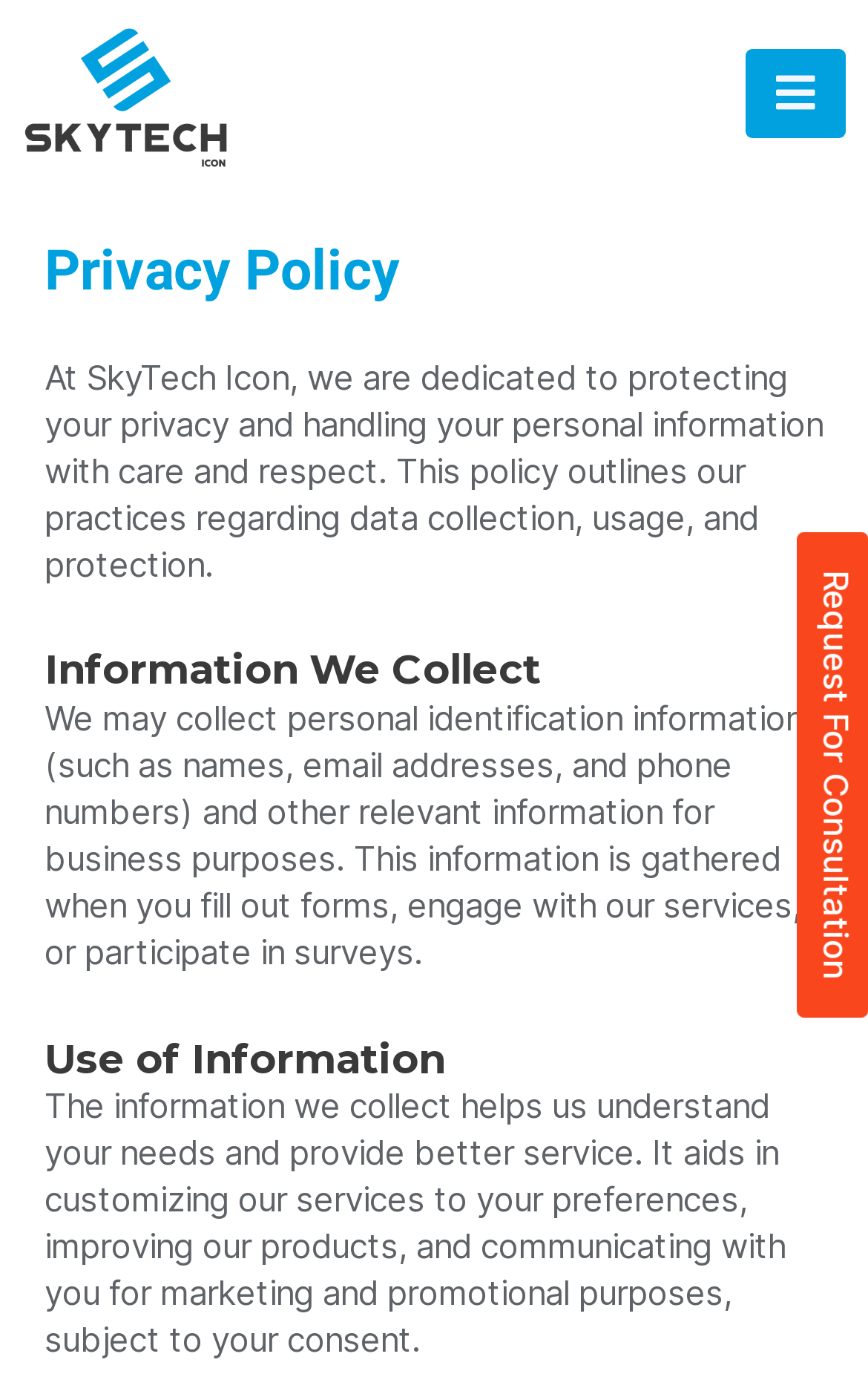Using the given element description, provide the bounding box coordinates (top-left x, top-left y, bottom-right x, bottom-right y) for the corresponding UI element in the screenshot: parent_node: Home aria-label="hamburger-icon"

[0.859, 0.035, 0.974, 0.099]